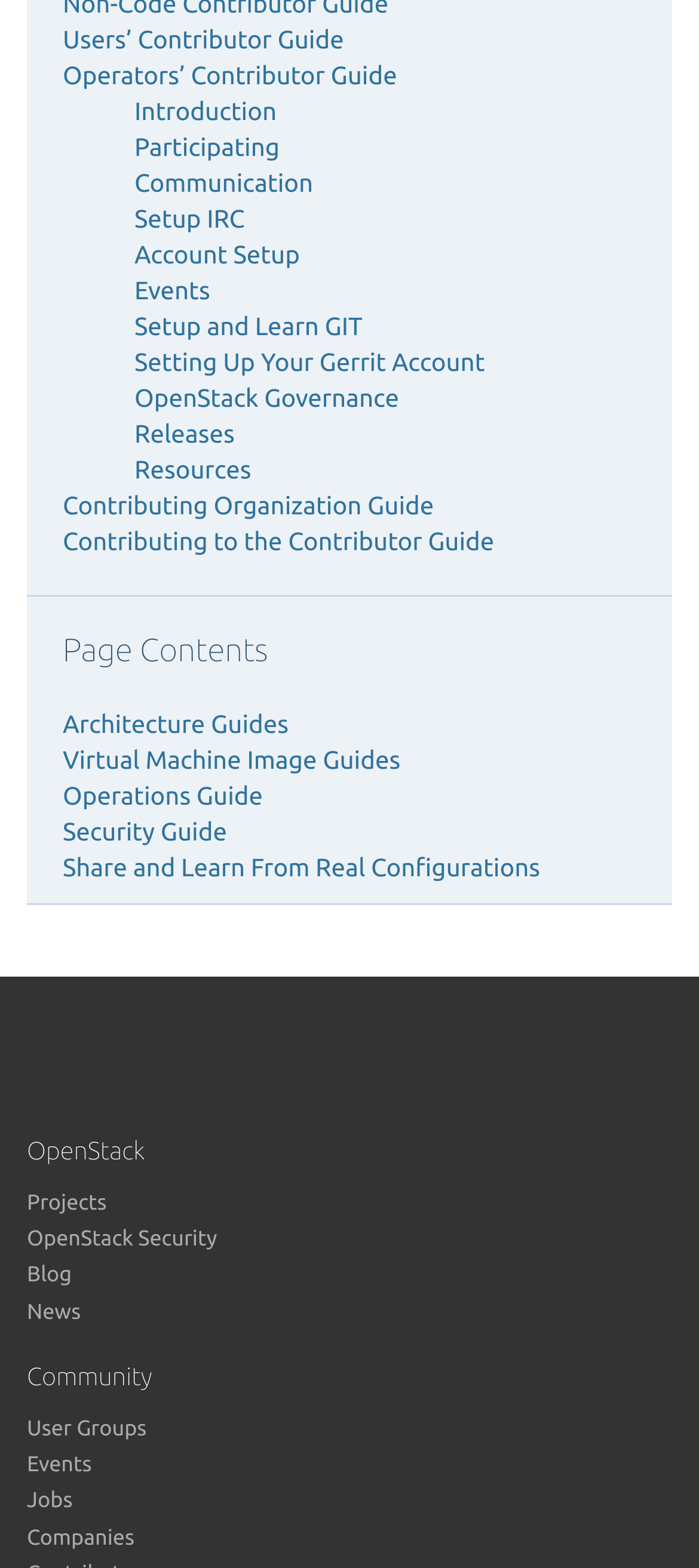Please reply with a single word or brief phrase to the question: 
What is the 'Share and Learn From Real Configurations' link related to?

Guides